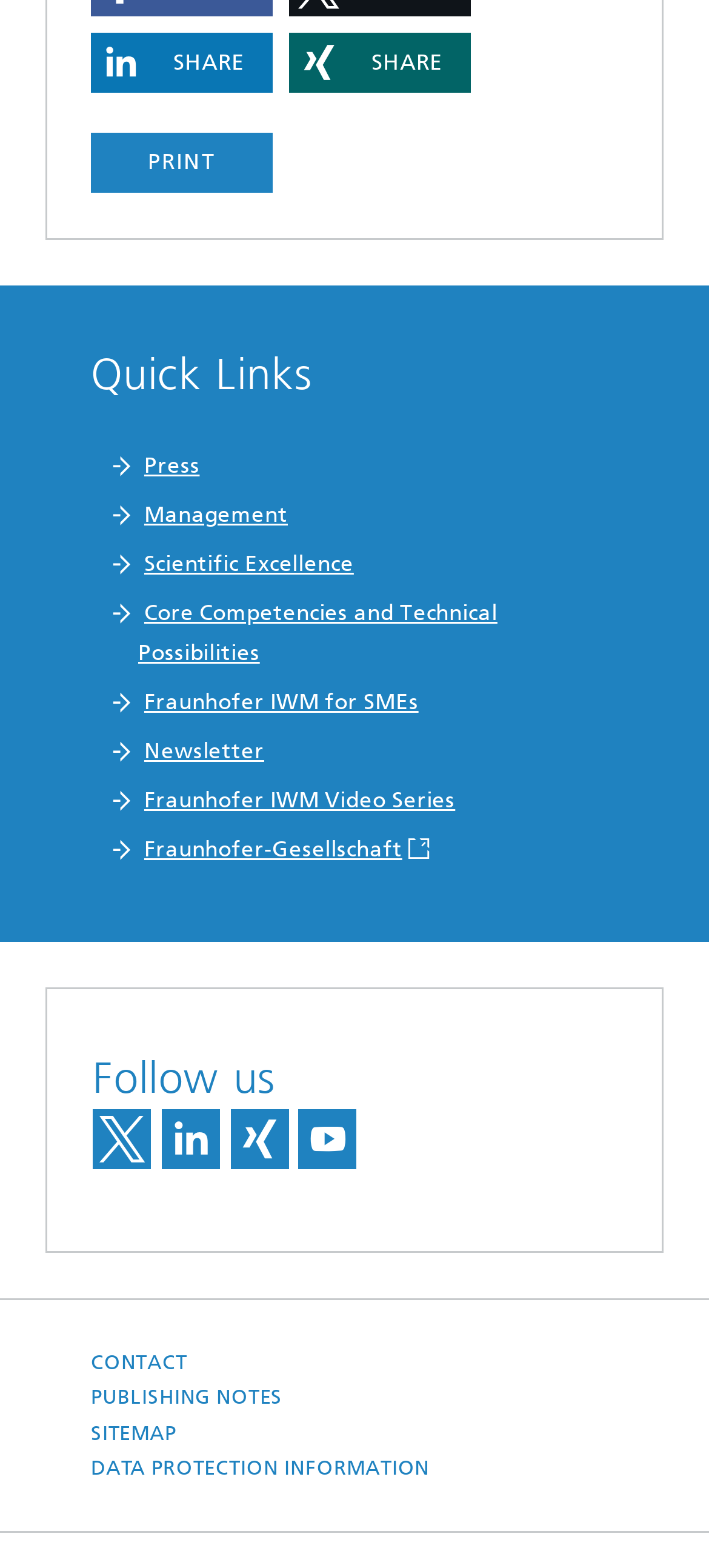Please specify the coordinates of the bounding box for the element that should be clicked to carry out this instruction: "Follow us on Twitter". The coordinates must be four float numbers between 0 and 1, formatted as [left, top, right, bottom].

[0.228, 0.707, 0.31, 0.746]